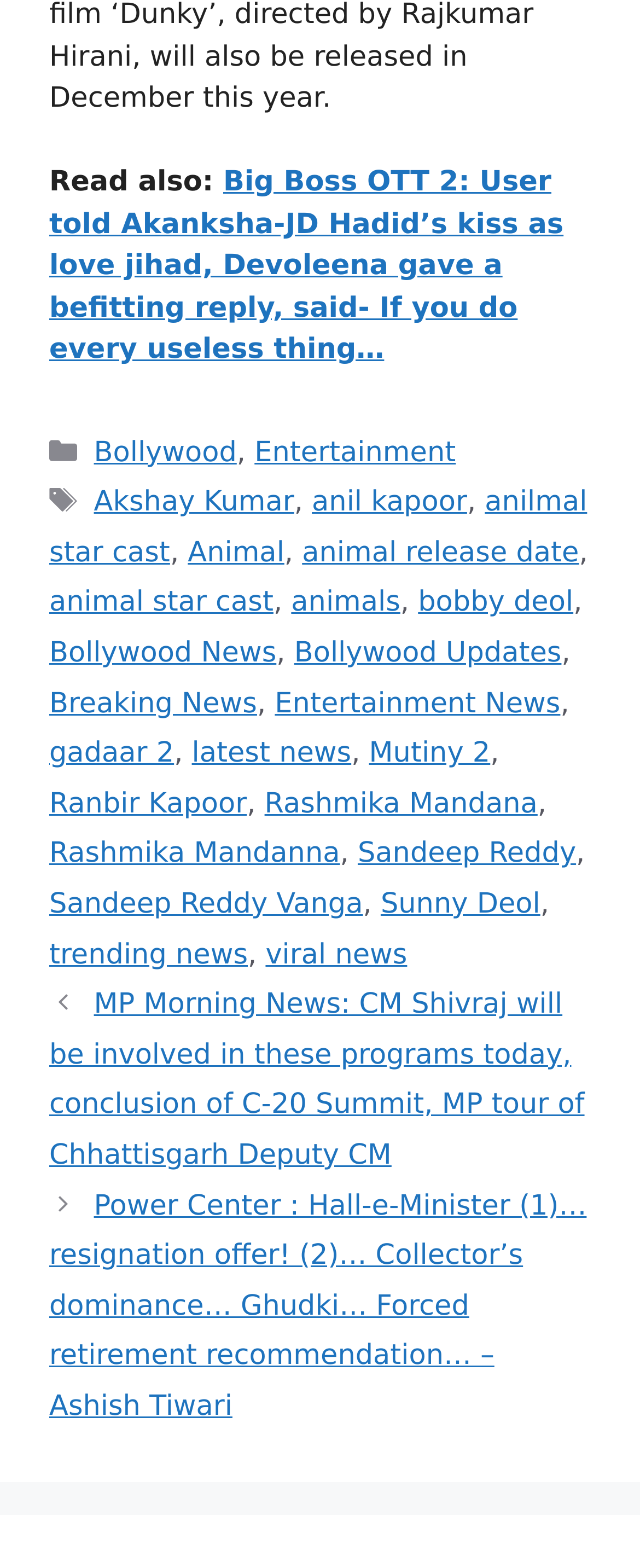Locate the bounding box coordinates of the area you need to click to fulfill this instruction: 'View posts in the Bollywood category'. The coordinates must be in the form of four float numbers ranging from 0 to 1: [left, top, right, bottom].

[0.147, 0.278, 0.37, 0.299]